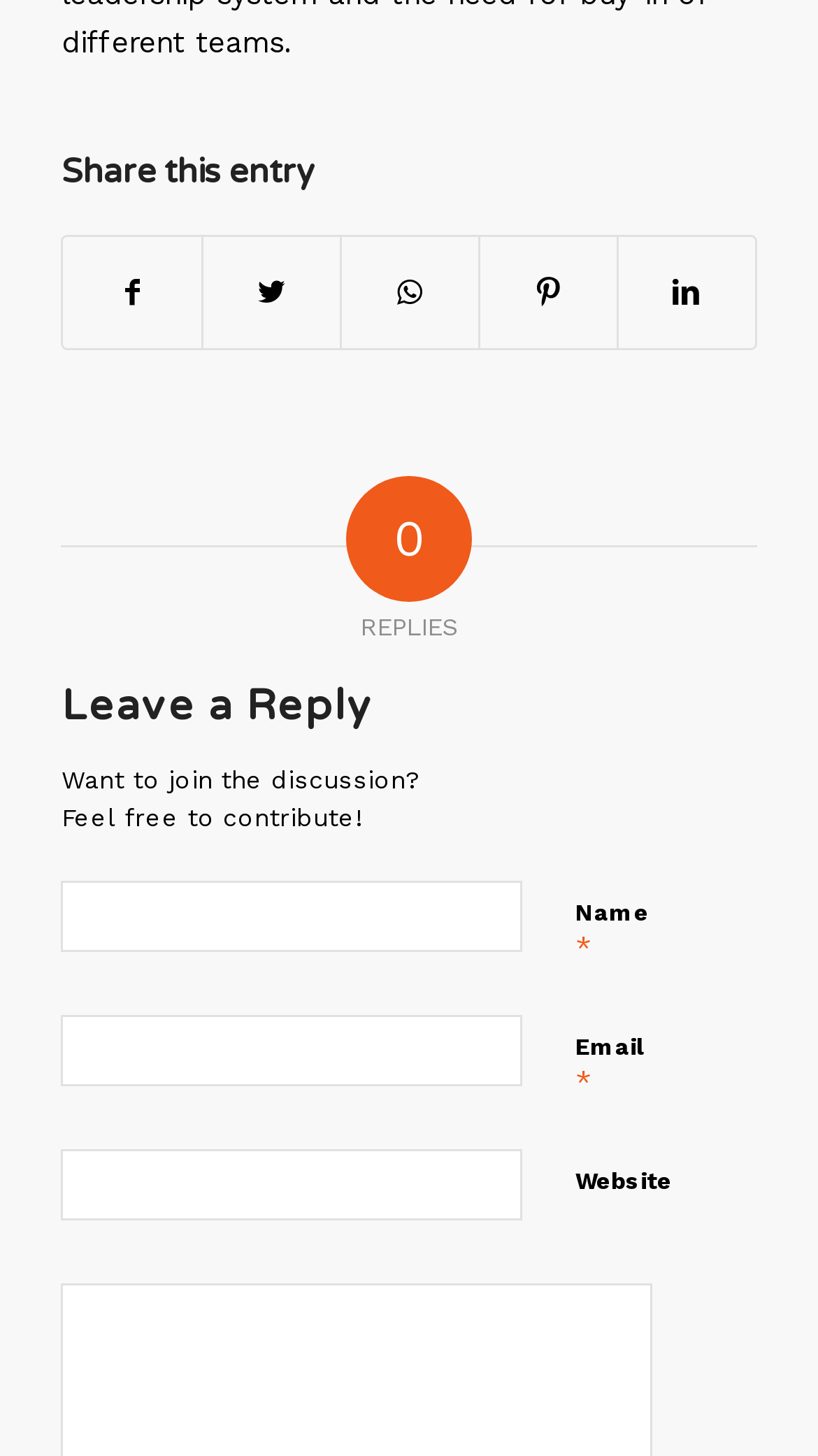Specify the bounding box coordinates of the element's region that should be clicked to achieve the following instruction: "Enter your email". The bounding box coordinates consist of four float numbers between 0 and 1, in the format [left, top, right, bottom].

[0.075, 0.697, 0.639, 0.746]